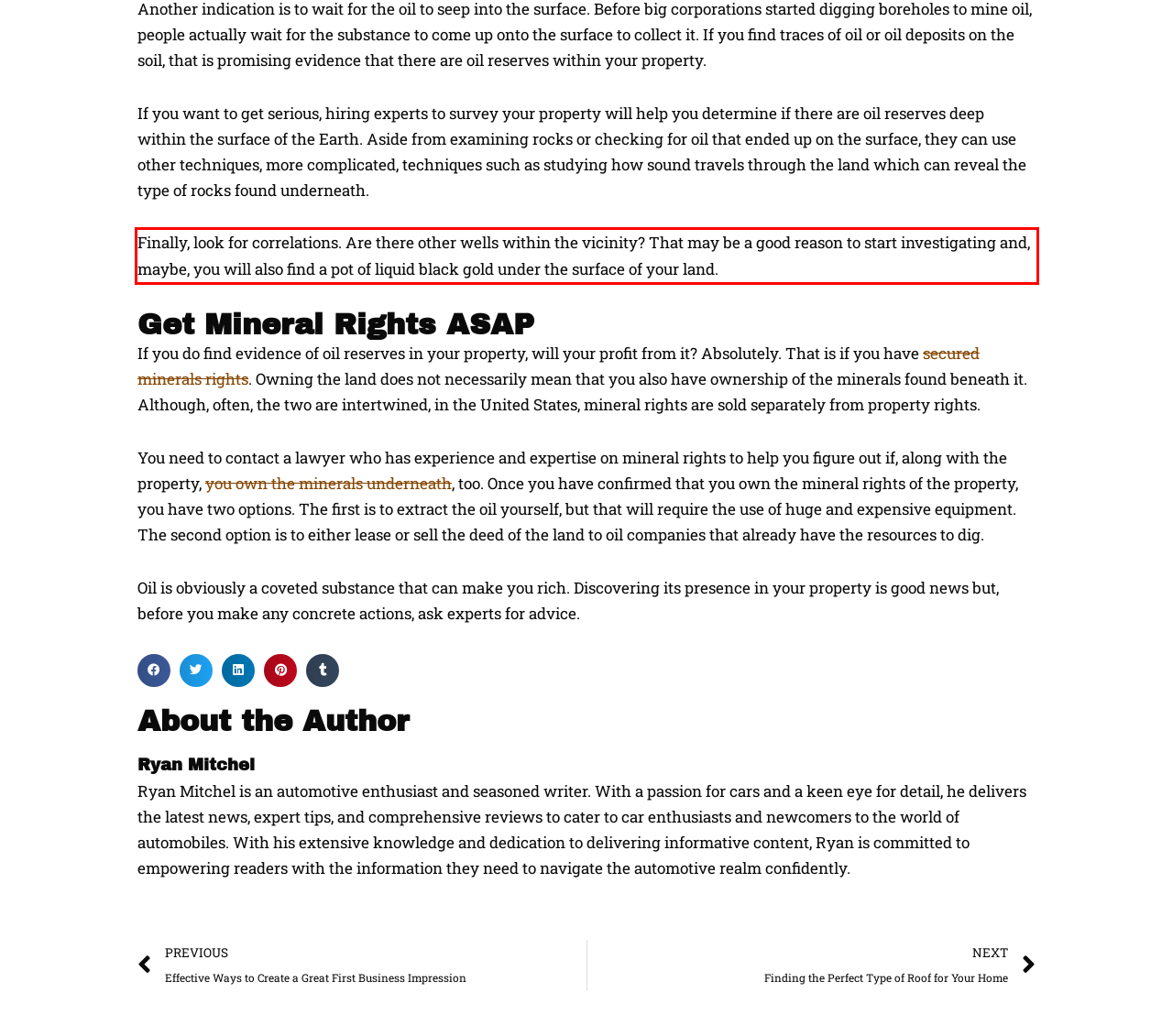In the screenshot of the webpage, find the red bounding box and perform OCR to obtain the text content restricted within this red bounding box.

Finally, look for correlations. Are there other wells within the vicinity? That may be a good reason to start investigating and, maybe, you will also find a pot of liquid black gold under the surface of your land.